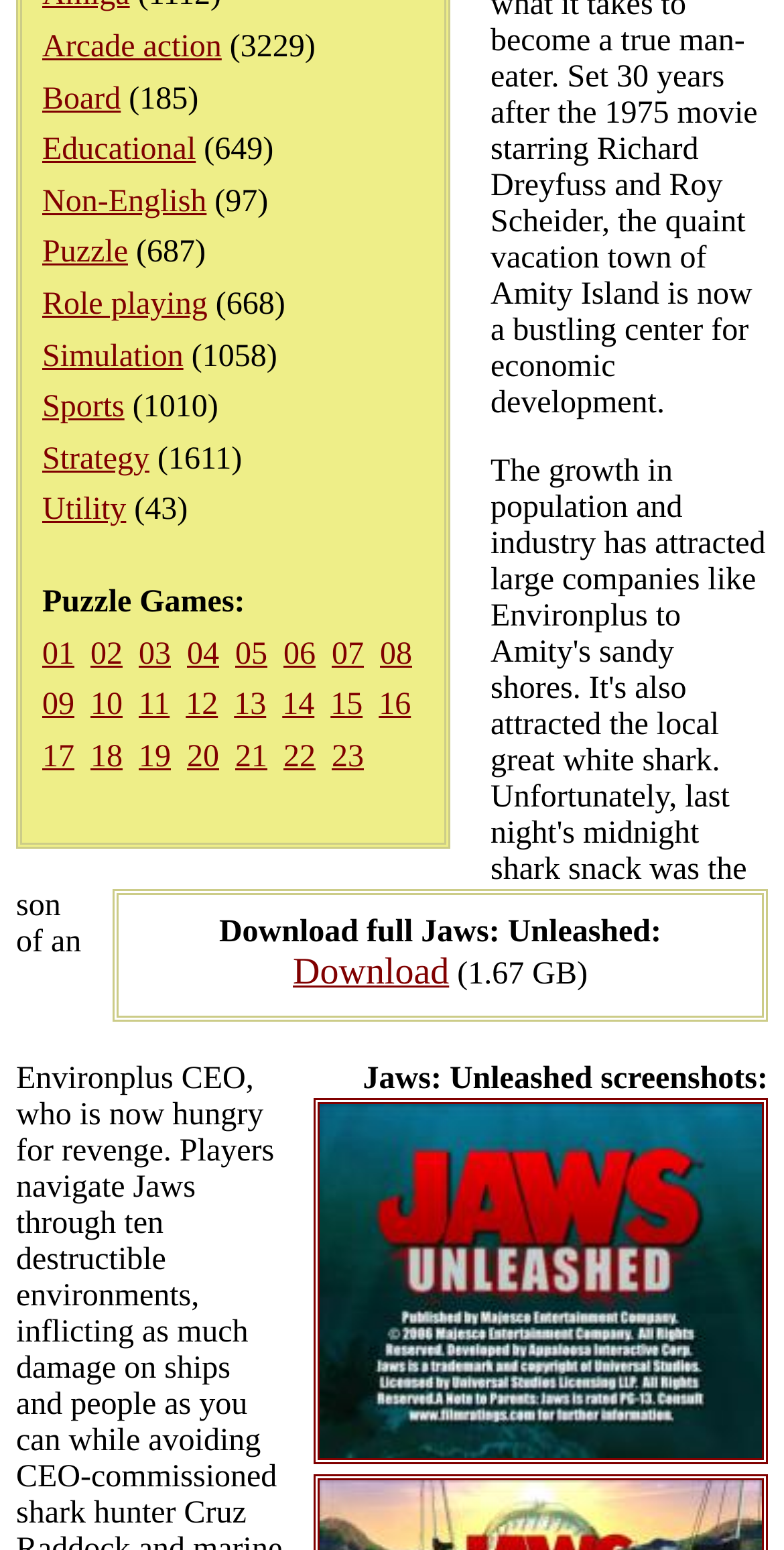Identify and provide the bounding box coordinates of the UI element described: "Role playing". The coordinates should be formatted as [left, top, right, bottom], with each number being a float between 0 and 1.

[0.054, 0.185, 0.265, 0.208]